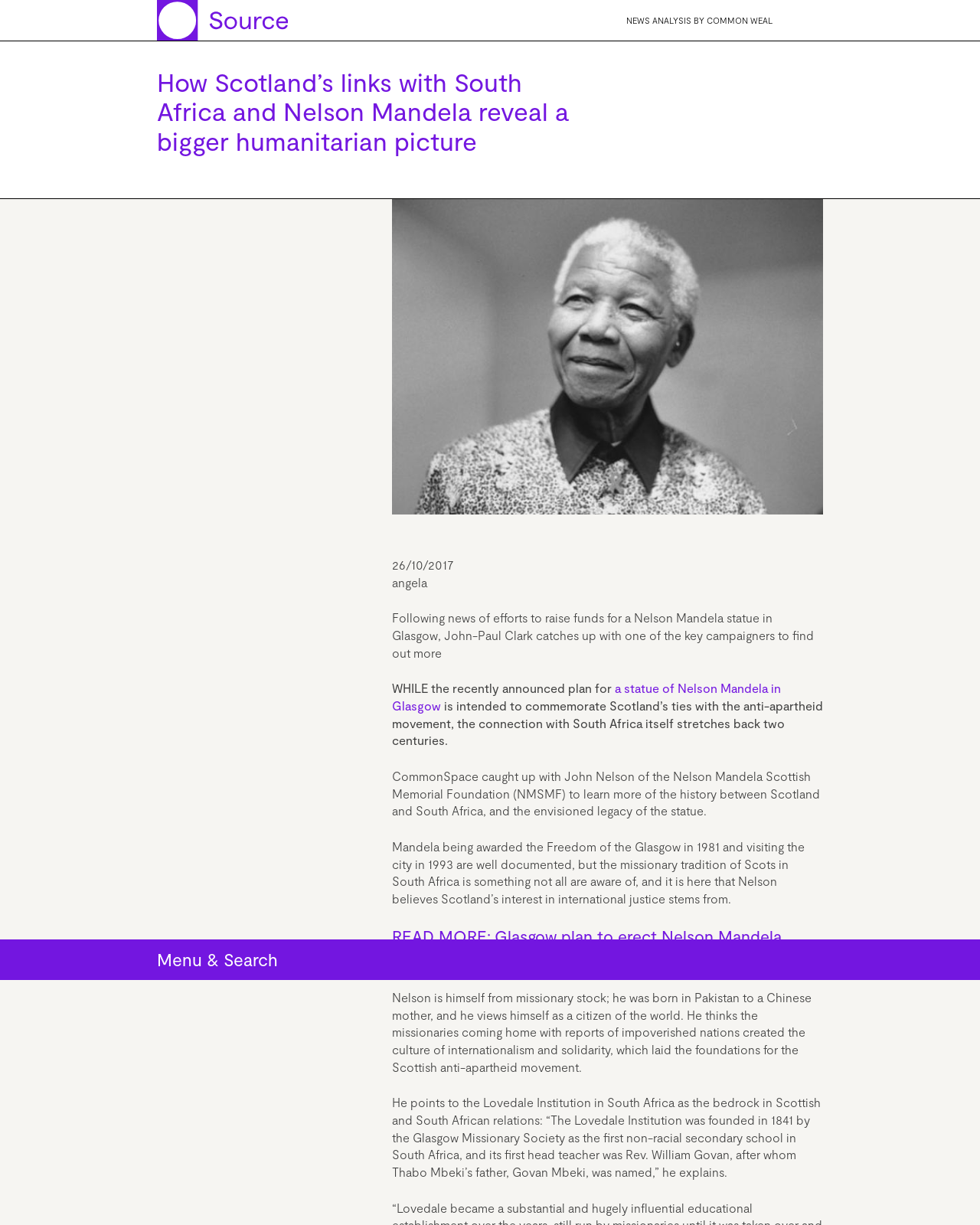What is the name of the organization mentioned in the article?
We need a detailed and meticulous answer to the question.

The article mentions an organization called the Nelson Mandela Scottish Memorial Foundation (NMSMF), which is involved in the efforts to raise funds for the Nelson Mandela statue in Glasgow.